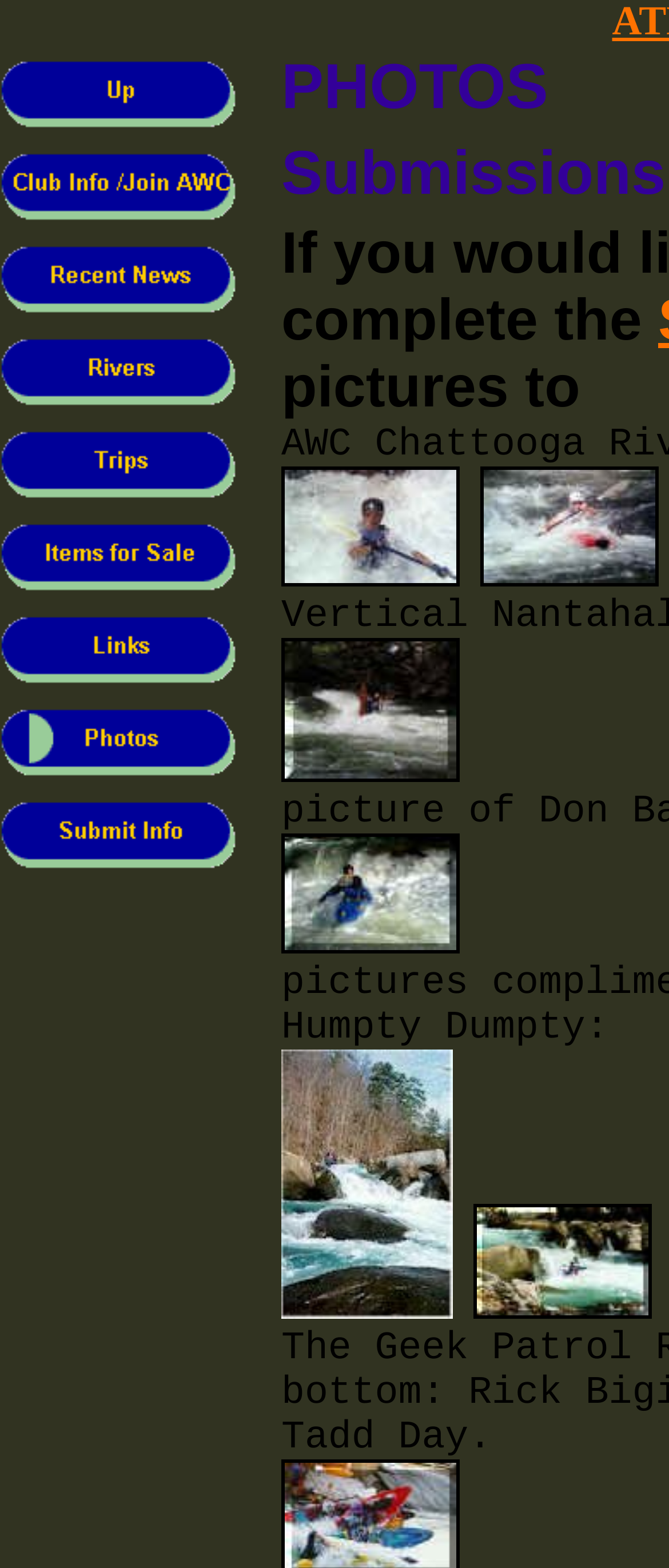Provide the bounding box coordinates of the HTML element described by the text: "alt="Items for Sale" name="MSFPnav6"".

[0.0, 0.365, 0.359, 0.384]